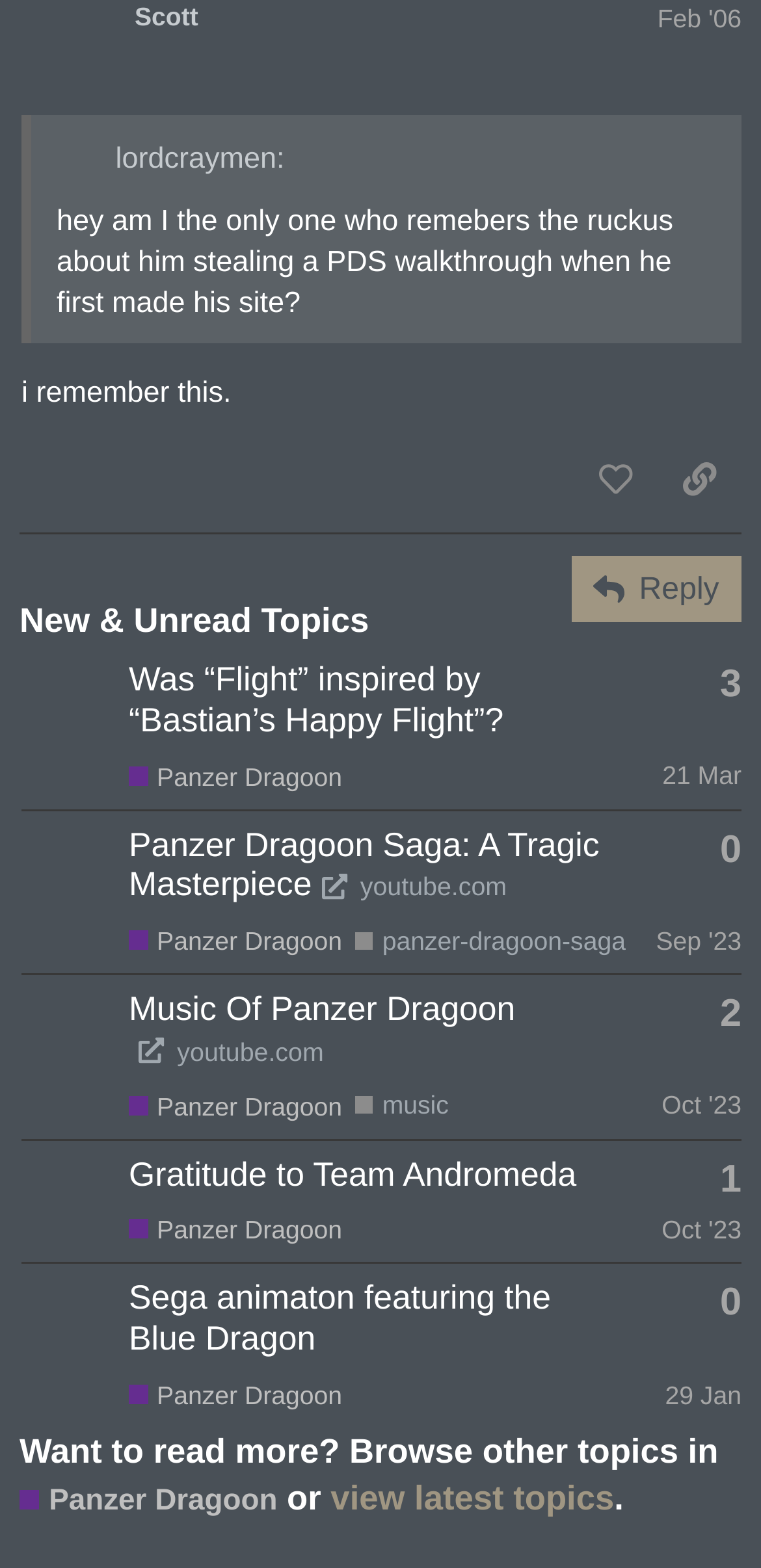Who is the author of the first topic in the New & Unread Topics section?
Answer the question based on the image using a single word or a brief phrase.

Solo_Wing